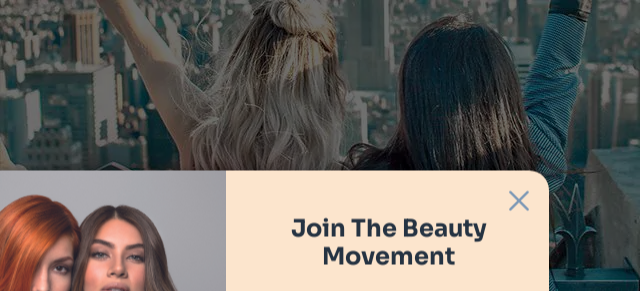What is the community-driven approach emphasizing?
Please describe in detail the information shown in the image to answer the question.

The promotional banner in the image invites viewers to 'Join The Beauty Movement', which implies that the community-driven approach is emphasizing beauty.